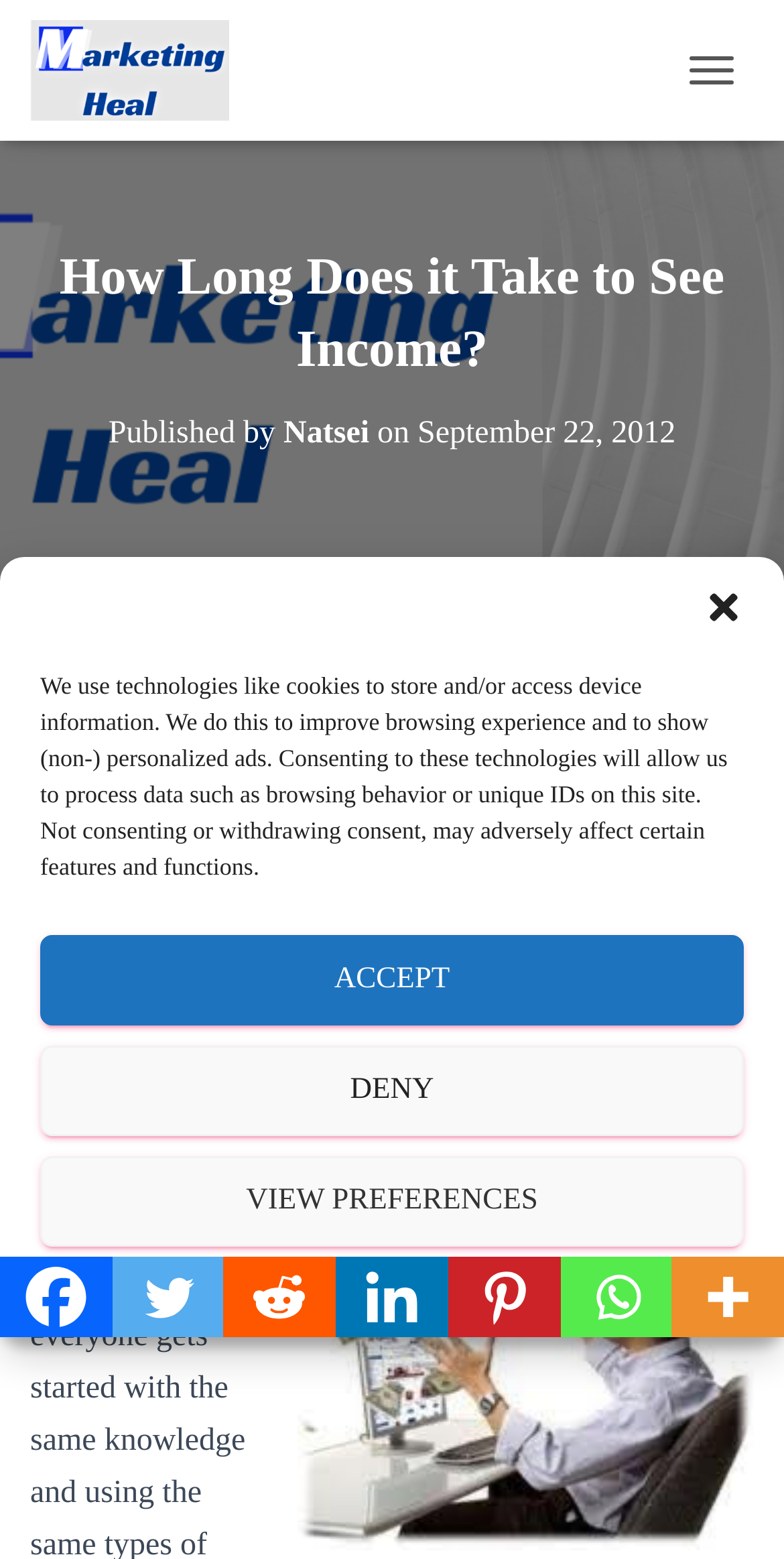What is the purpose of the buttons at the top right corner?
Look at the image and answer the question with a single word or phrase.

Toggle navigation